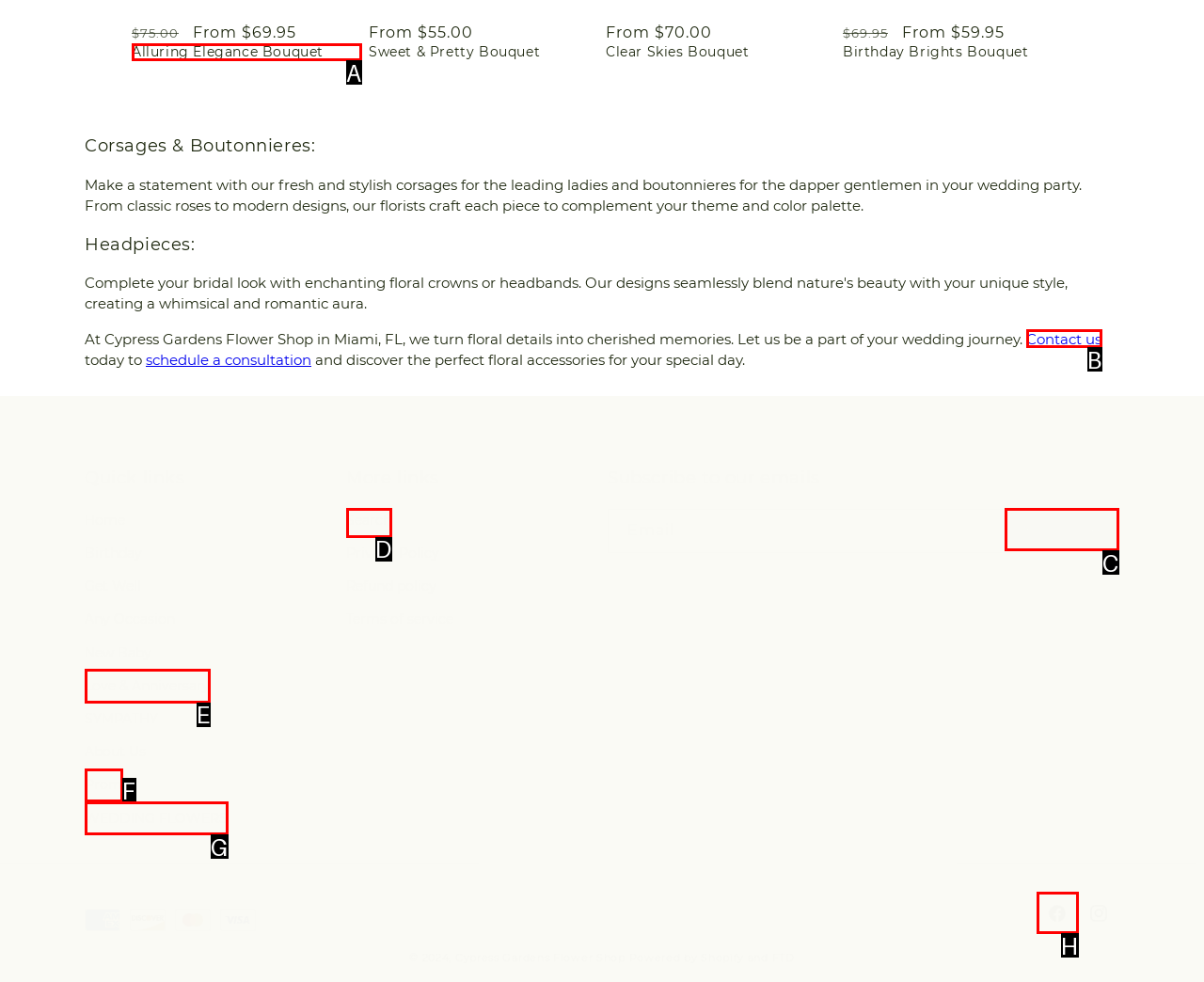Pick the HTML element that should be clicked to execute the task: Subscribe to our emails
Respond with the letter corresponding to the correct choice.

C